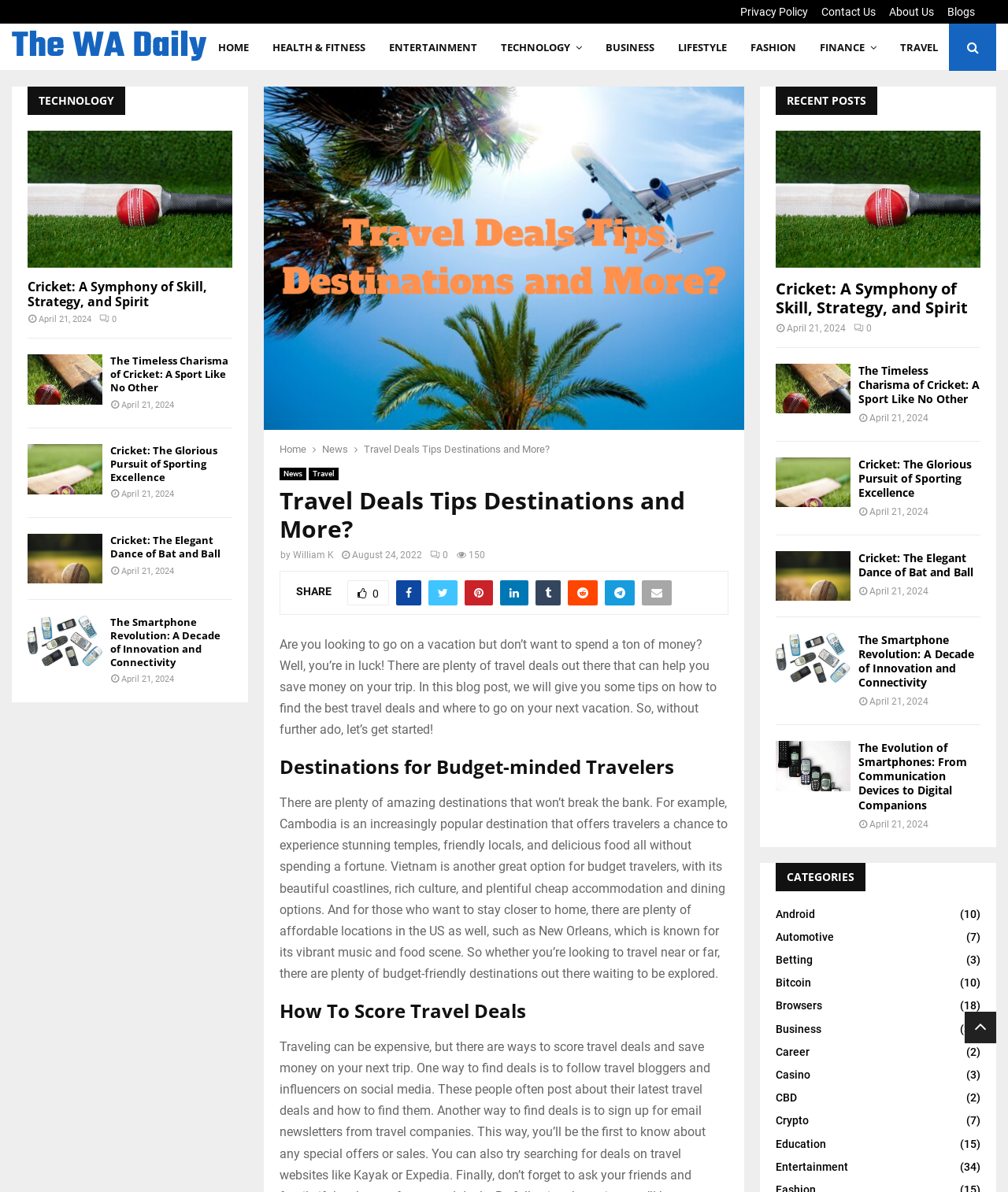Please specify the bounding box coordinates for the clickable region that will help you carry out the instruction: "Read the article about diabetes care".

None